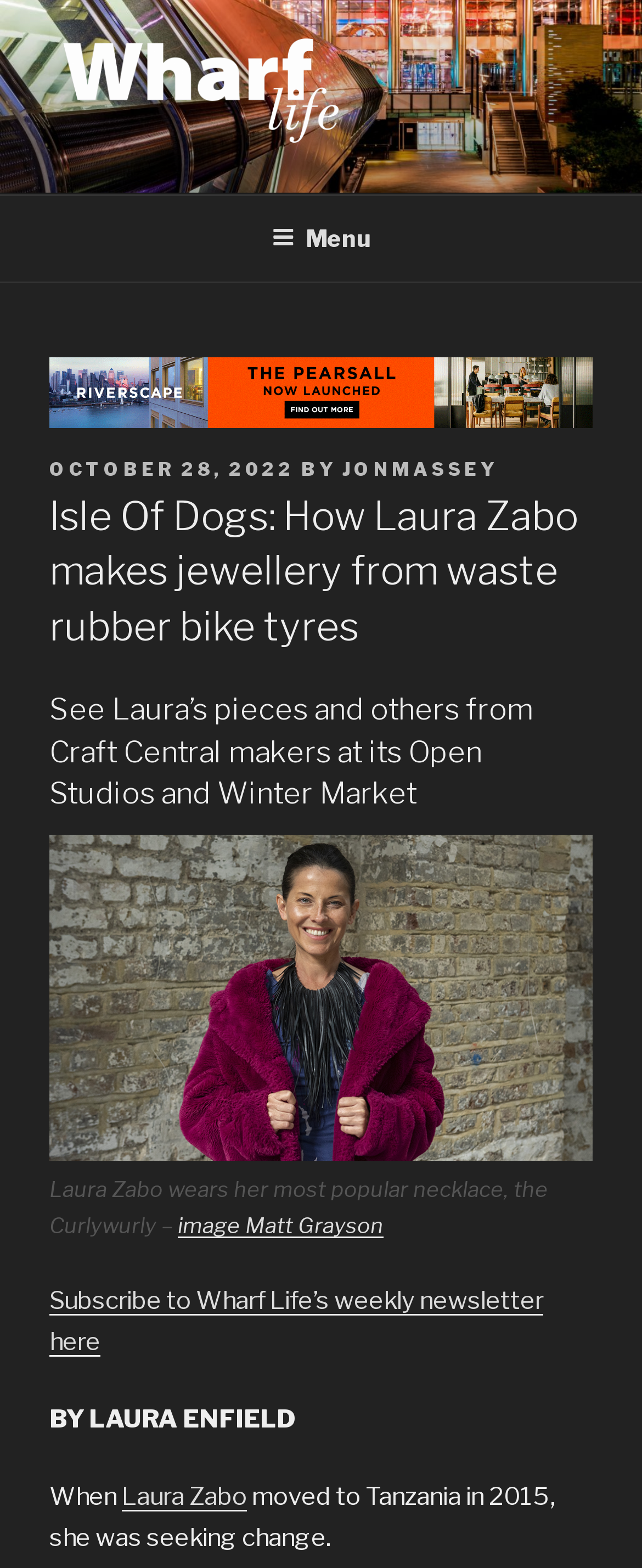What is the name of the person who makes jewelry from waste rubber bike tires?
Carefully examine the image and provide a detailed answer to the question.

The answer can be found in the heading 'Isle Of Dogs: How Laura Zabo makes jewellery from waste rubber bike tyres' which indicates that Laura Zabo is the person who makes jewelry from waste rubber bike tires.